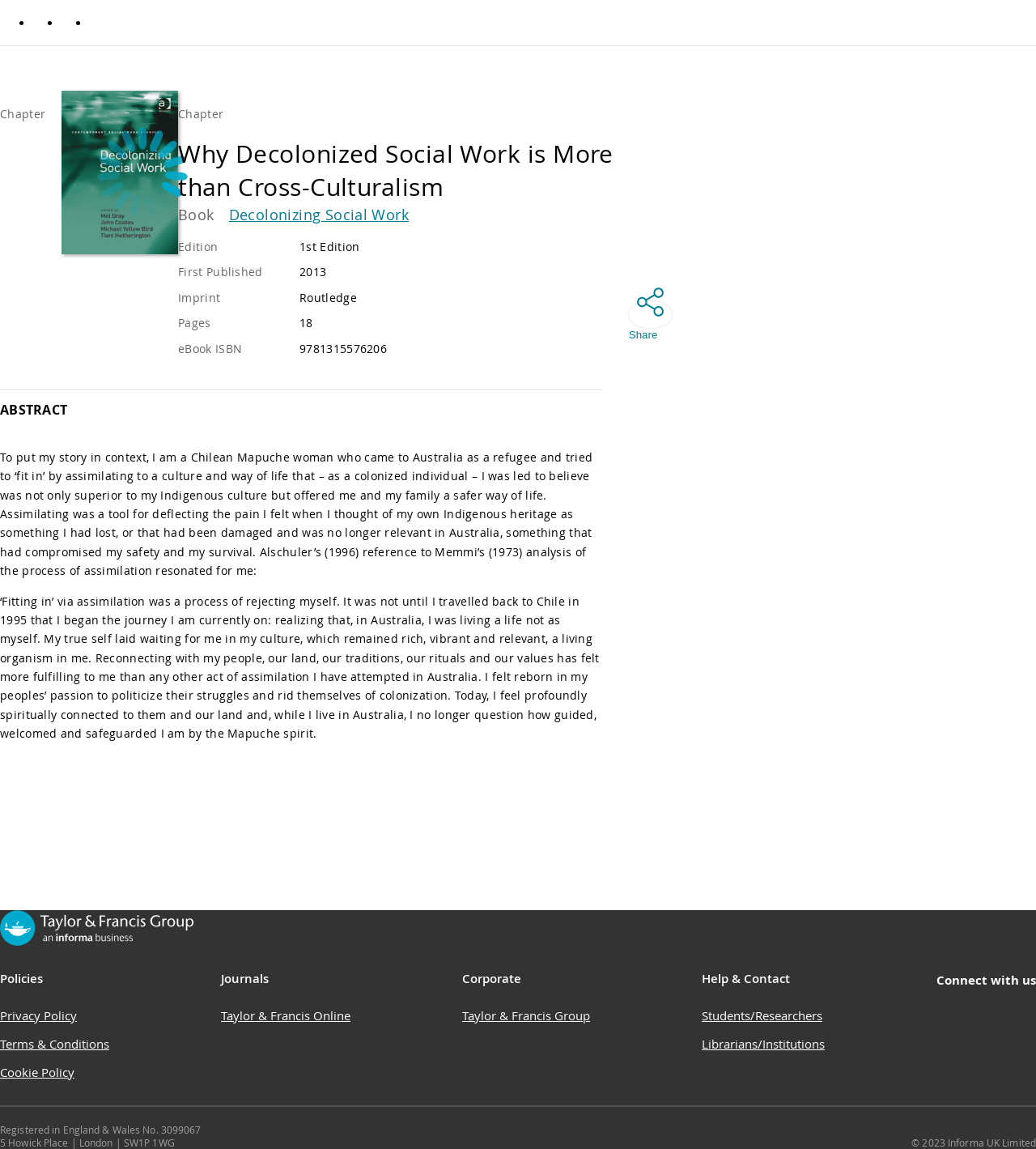Reply to the question with a brief word or phrase: What is the eBook ISBN of the book?

9781315576206